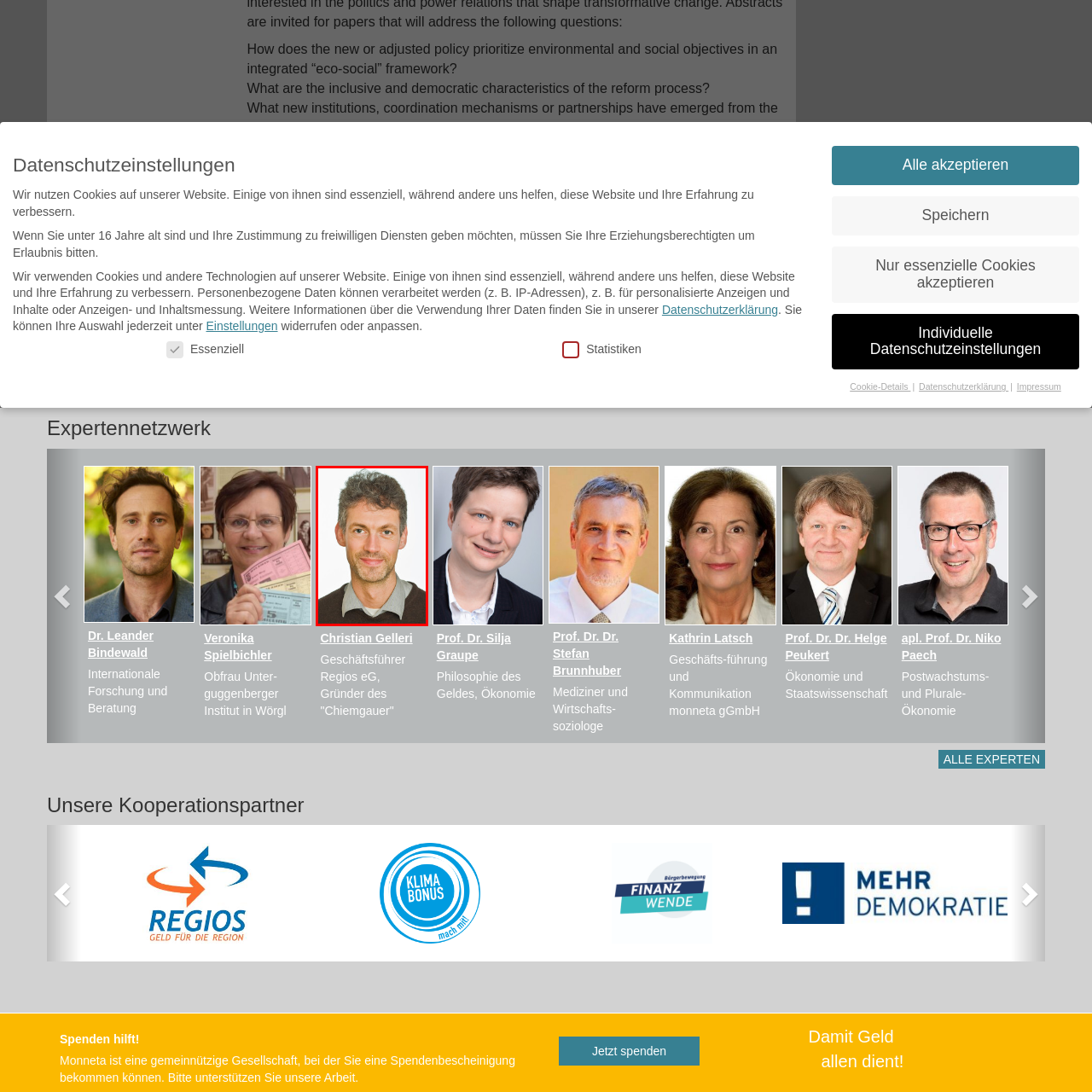Create a thorough description of the image portion outlined in red.

The image features a professional portrait of a man with curly gray hair, wearing a brown sweater over a light blue collared shirt. He has a friendly expression, making direct eye contact with the camera, which conveys a sense of approachability and professionalism. This individual is associated with the expertise of the "Expertennetzwerk," where he is recognized for his contributions in a particular field. The surrounding context suggests a focus on collaborative efforts within research and policy-making, particularly related to social and environmental topics.